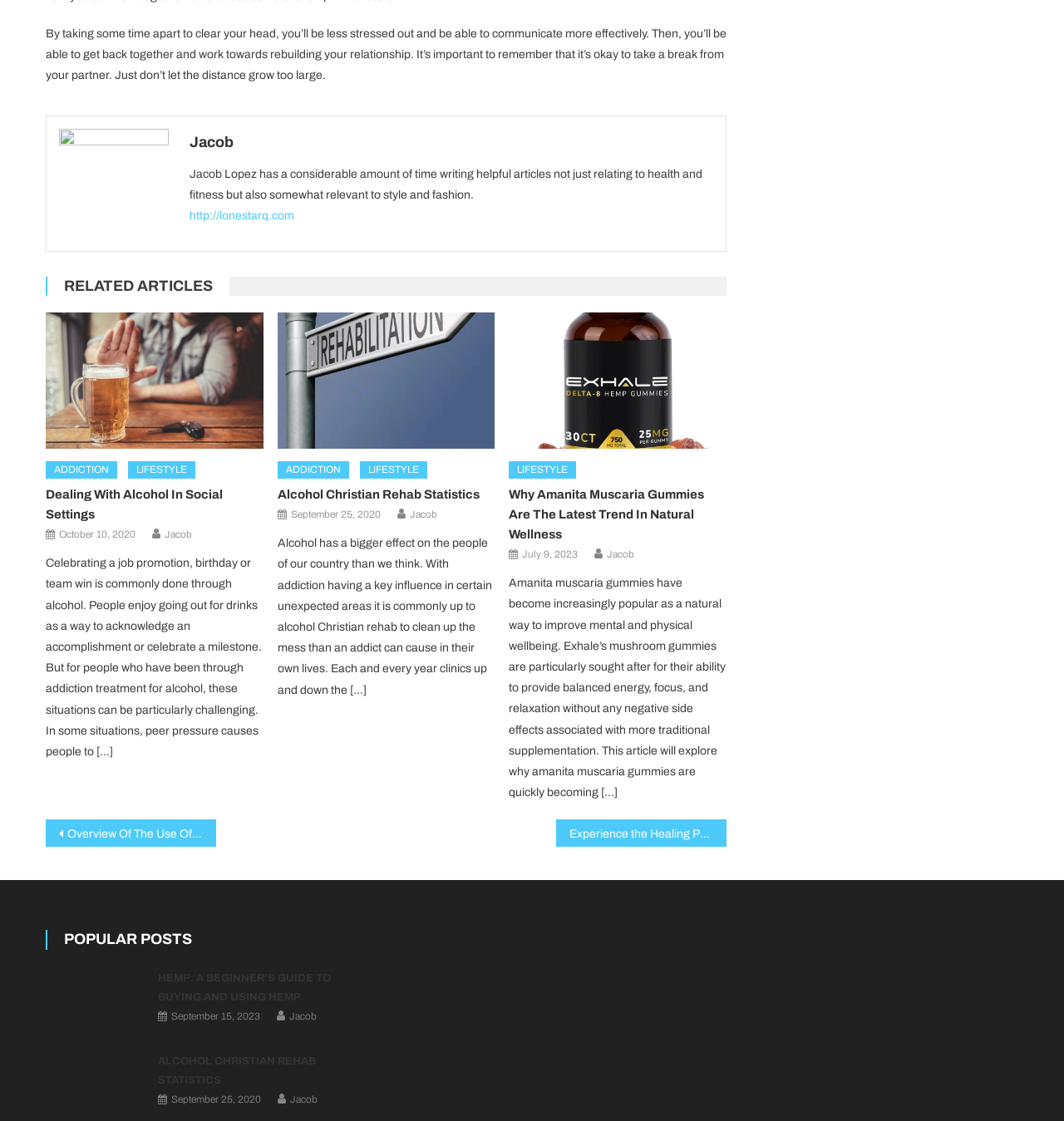Answer the question using only one word or a concise phrase: What is the topic of the first related article?

Dealing With Alcohol In Social Settings